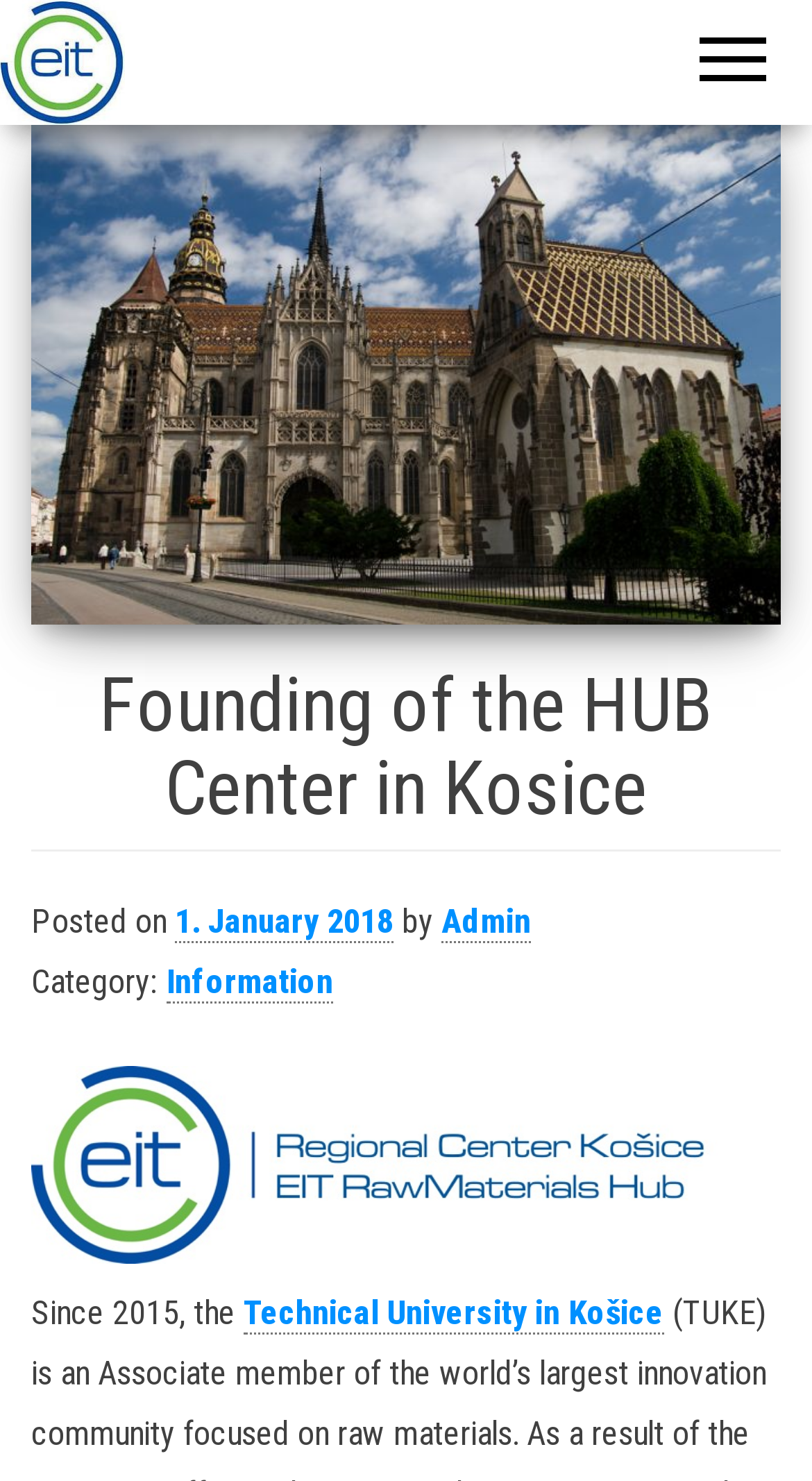Identify the bounding box coordinates for the UI element that matches this description: "Information".

[0.205, 0.65, 0.41, 0.678]